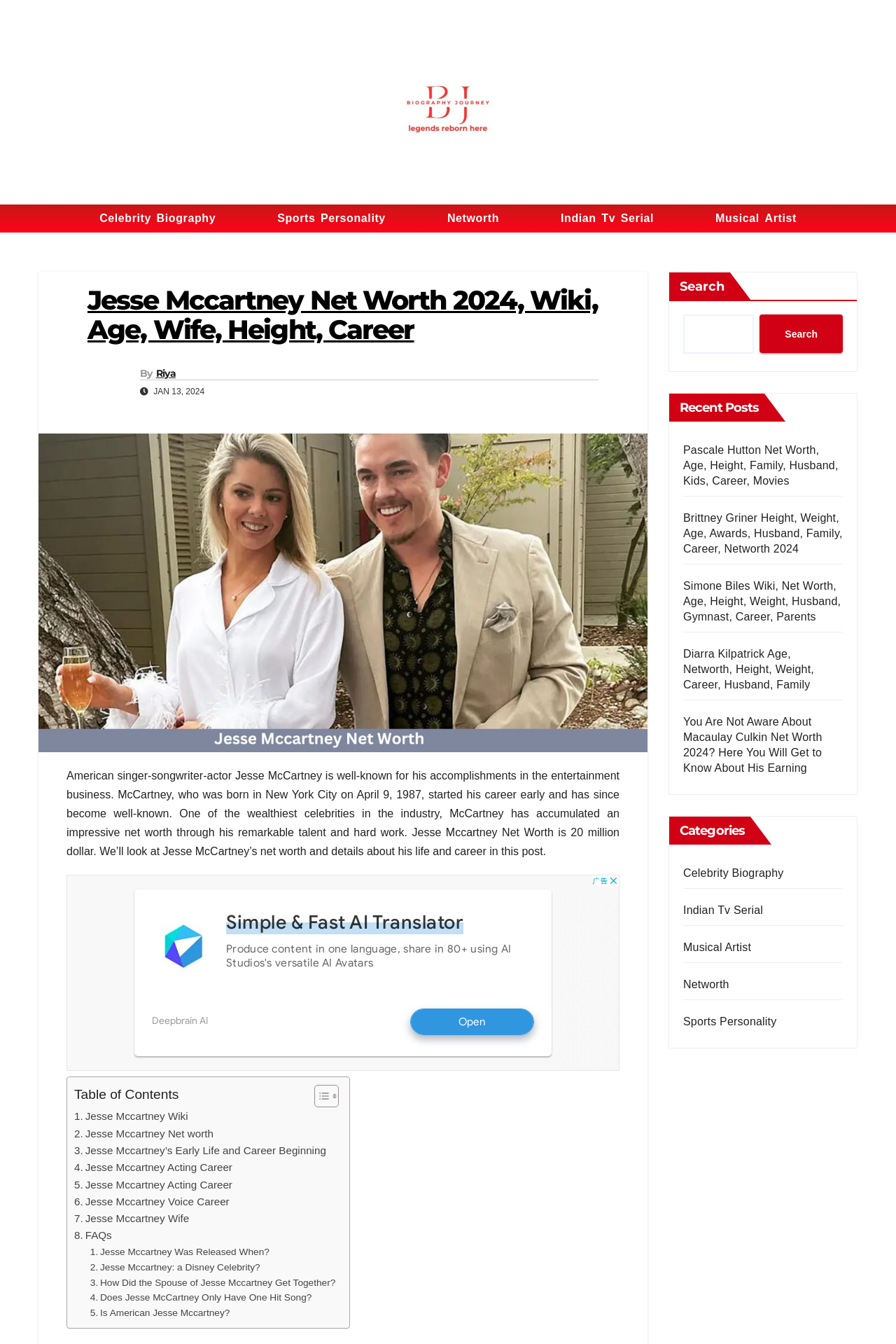Identify the title of the webpage and provide its text content.

Jesse Mccartney Net Worth 2024, Wiki, Age, Wife, Height, Career